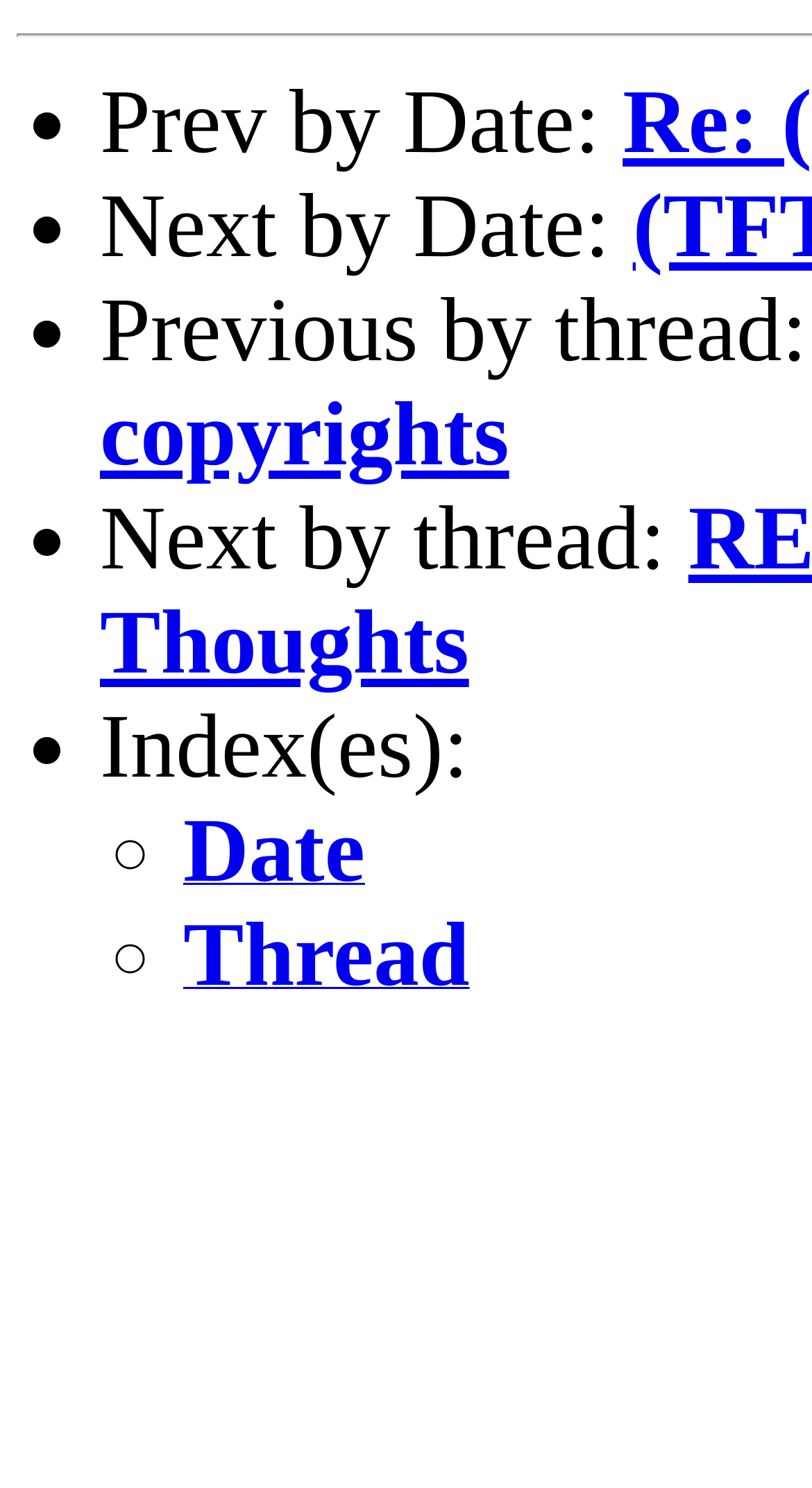Use a single word or phrase to answer the question: 
What type of element is 'Thread'?

link